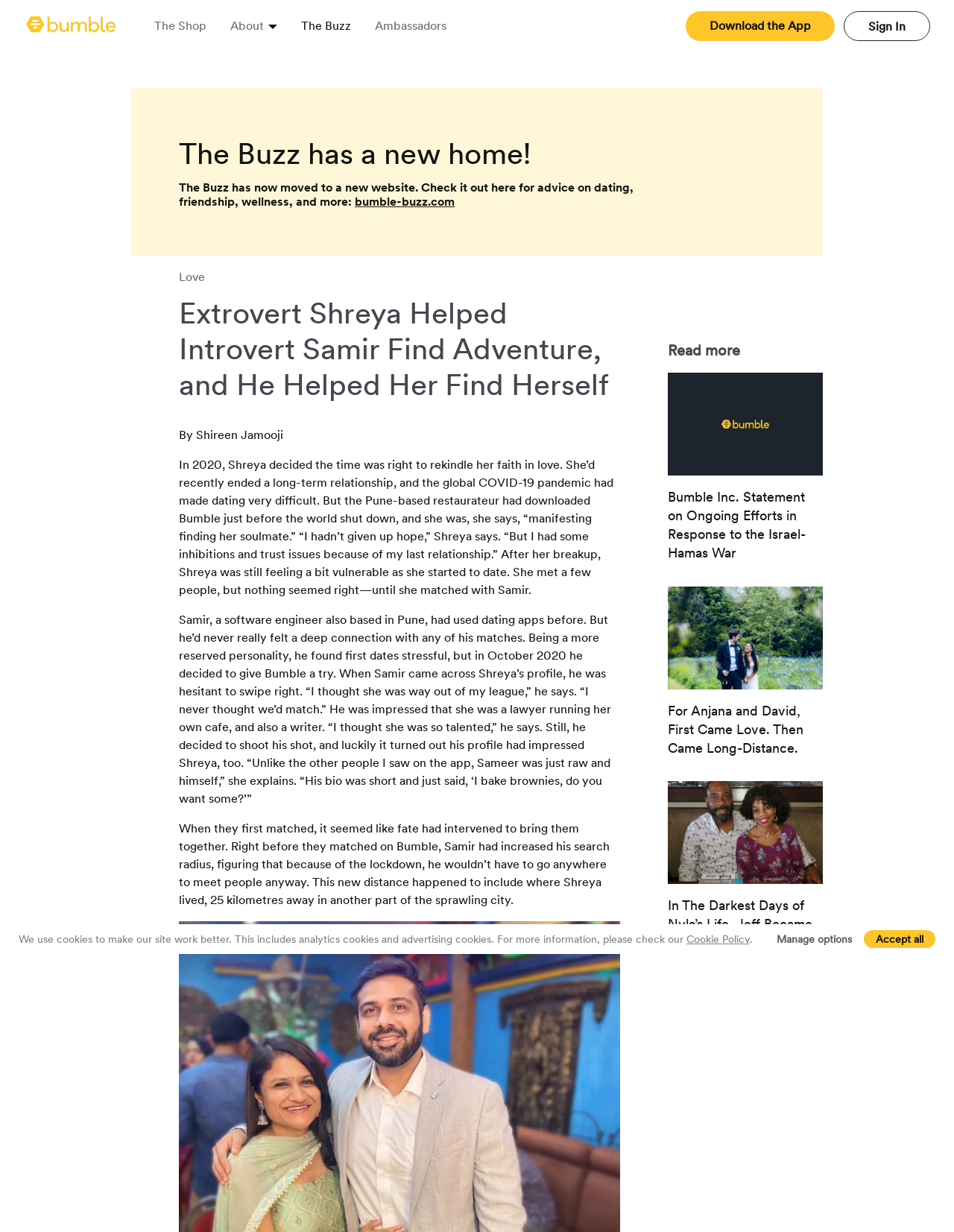Provide your answer in one word or a succinct phrase for the question: 
What is the name of the website?

Bumble